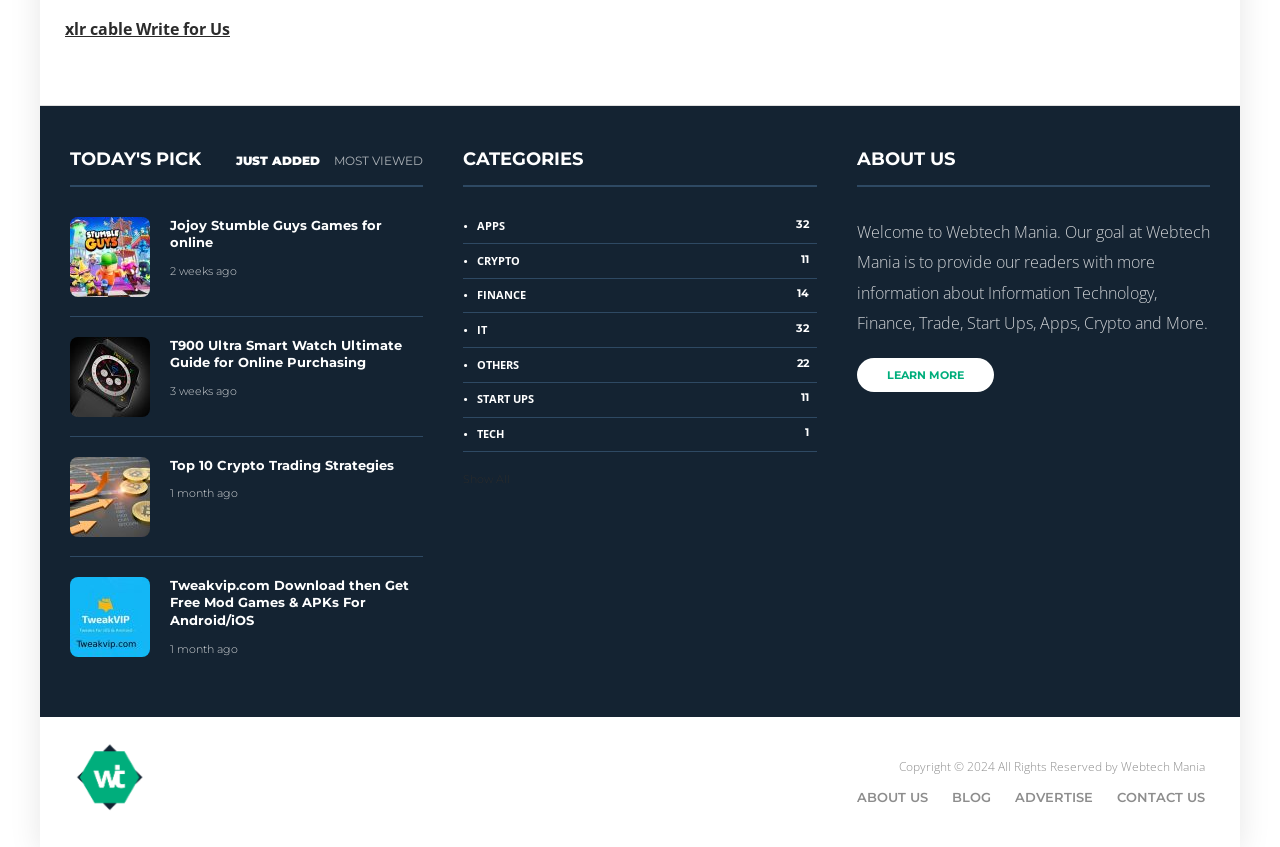Can you specify the bounding box coordinates for the region that should be clicked to fulfill this instruction: "Click on the 'Creating Relaxation Zones With Patio Lounge Chairs' link".

None